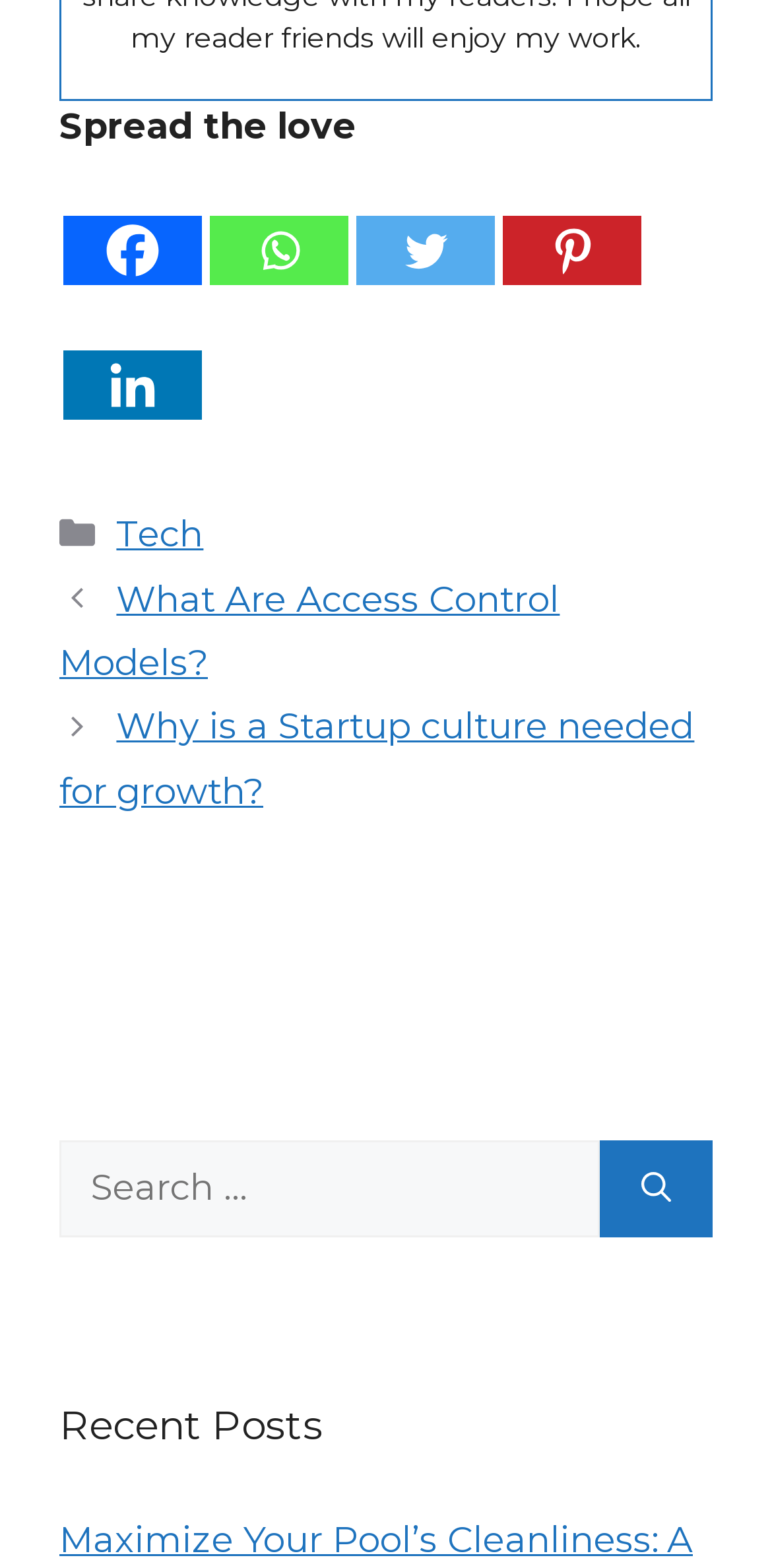Answer the question in one word or a short phrase:
What type of content is listed under 'Recent Posts'?

Blog posts